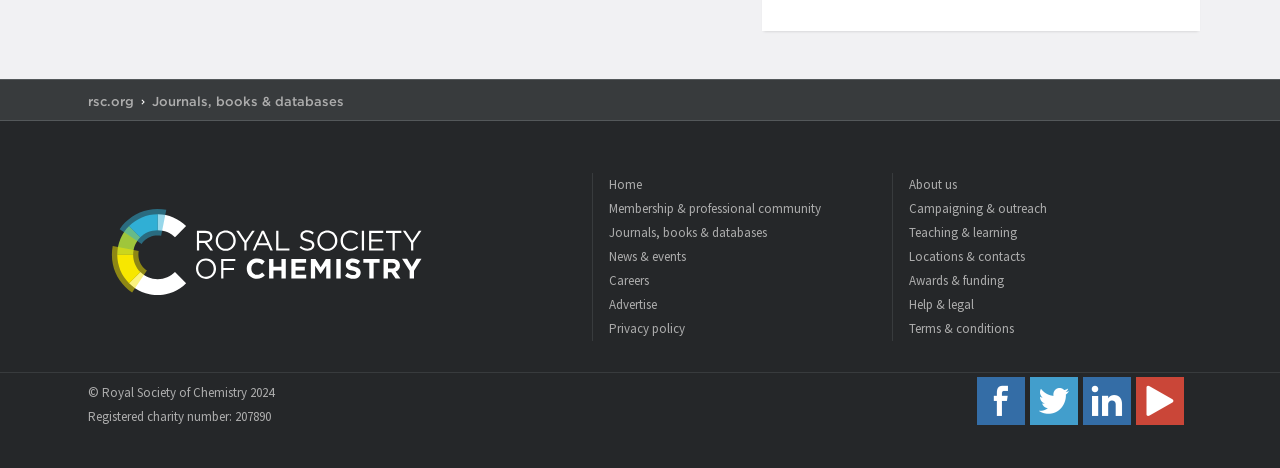Find the bounding box coordinates of the element you need to click on to perform this action: 'learn about the organization'. The coordinates should be represented by four float values between 0 and 1, in the format [left, top, right, bottom].

[0.71, 0.37, 0.931, 0.421]